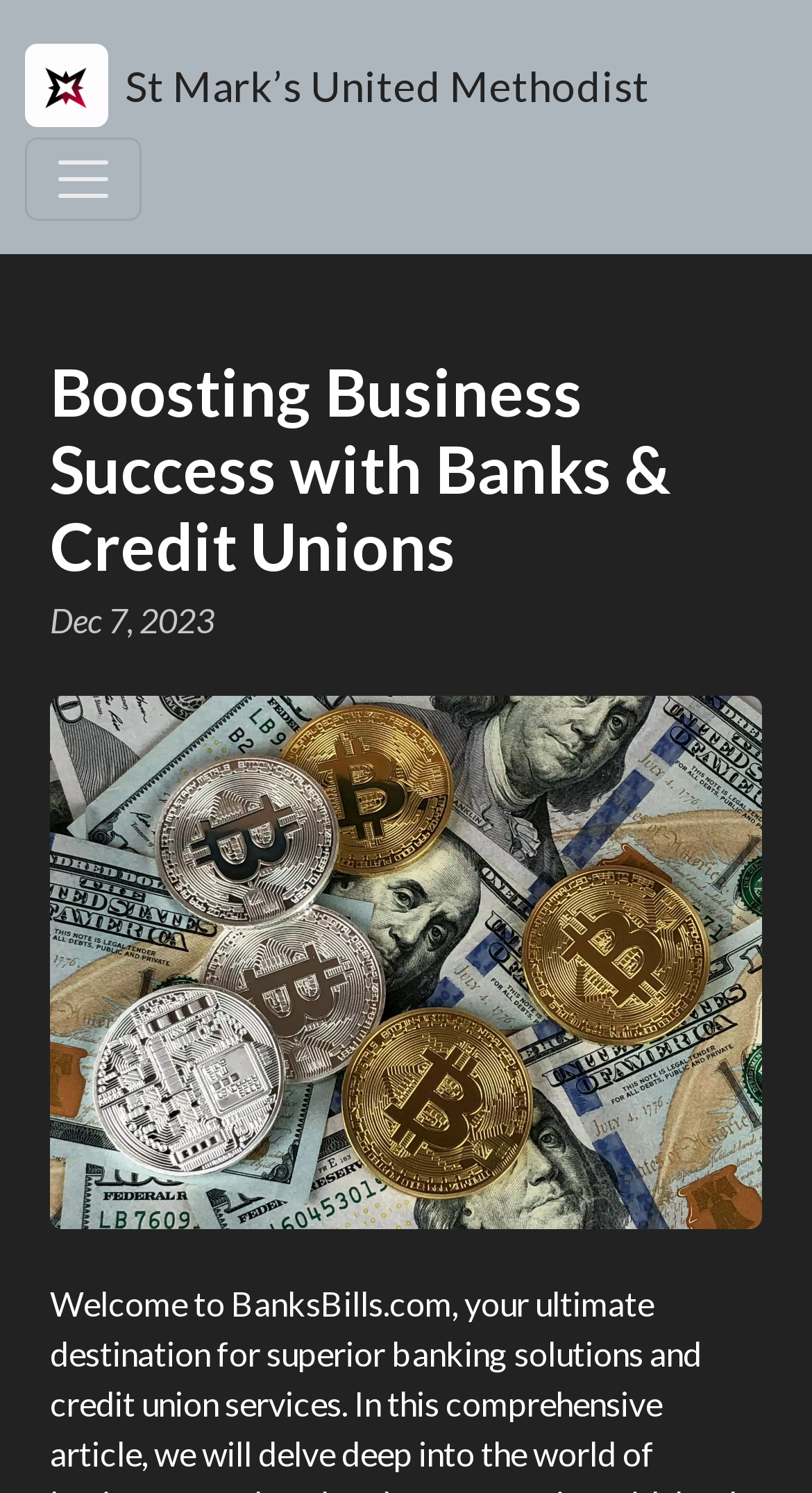Give the bounding box coordinates for this UI element: "St Mark’s United Methodist". The coordinates should be four float numbers between 0 and 1, arranged as [left, top, right, bottom].

[0.031, 0.022, 0.8, 0.092]